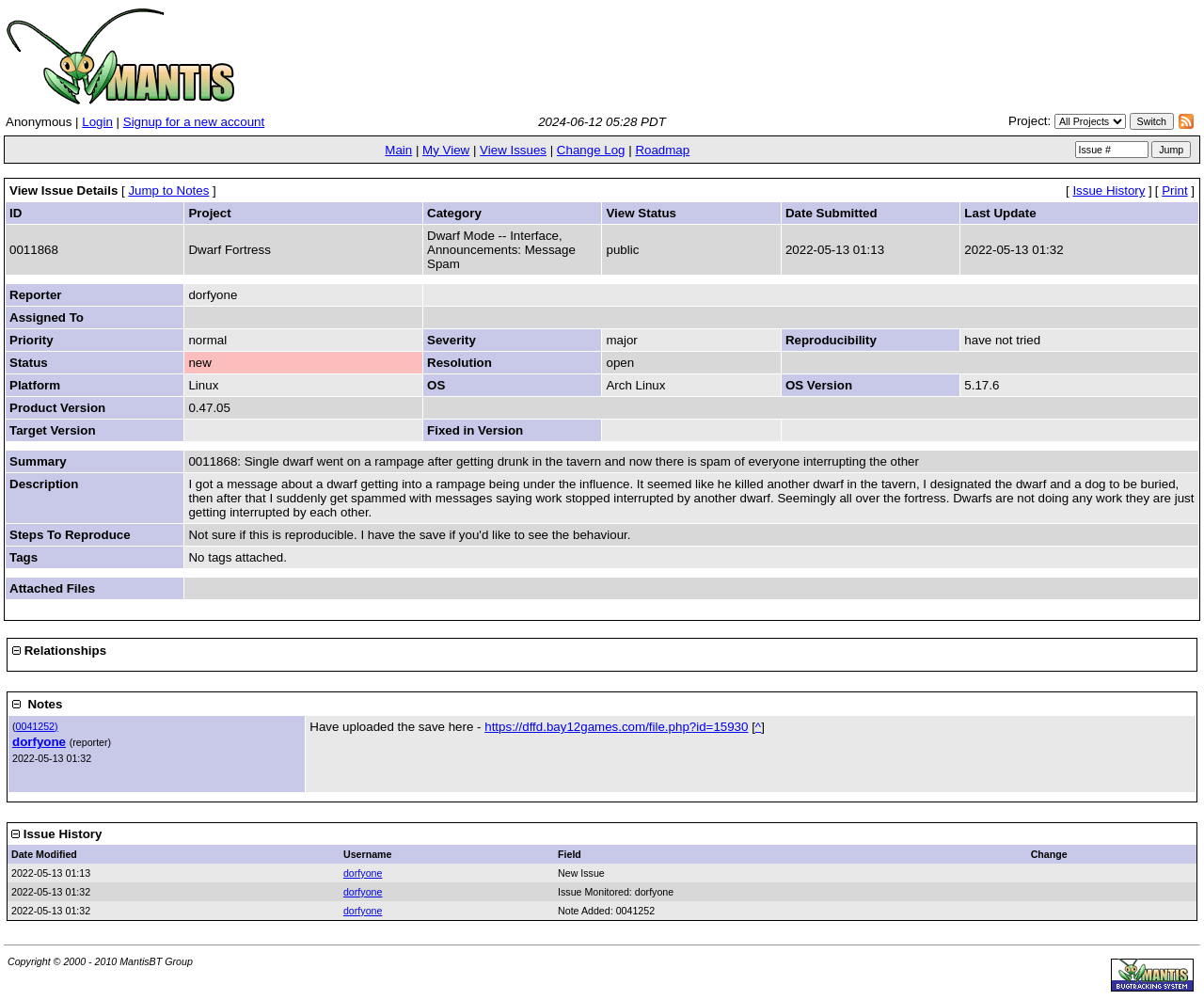Given the element description My View, identify the bounding box coordinates for the UI element on the webpage screenshot. The format should be (top-left x, top-left y, bottom-right x, bottom-right y), with values between 0 and 1.

[0.351, 0.143, 0.39, 0.157]